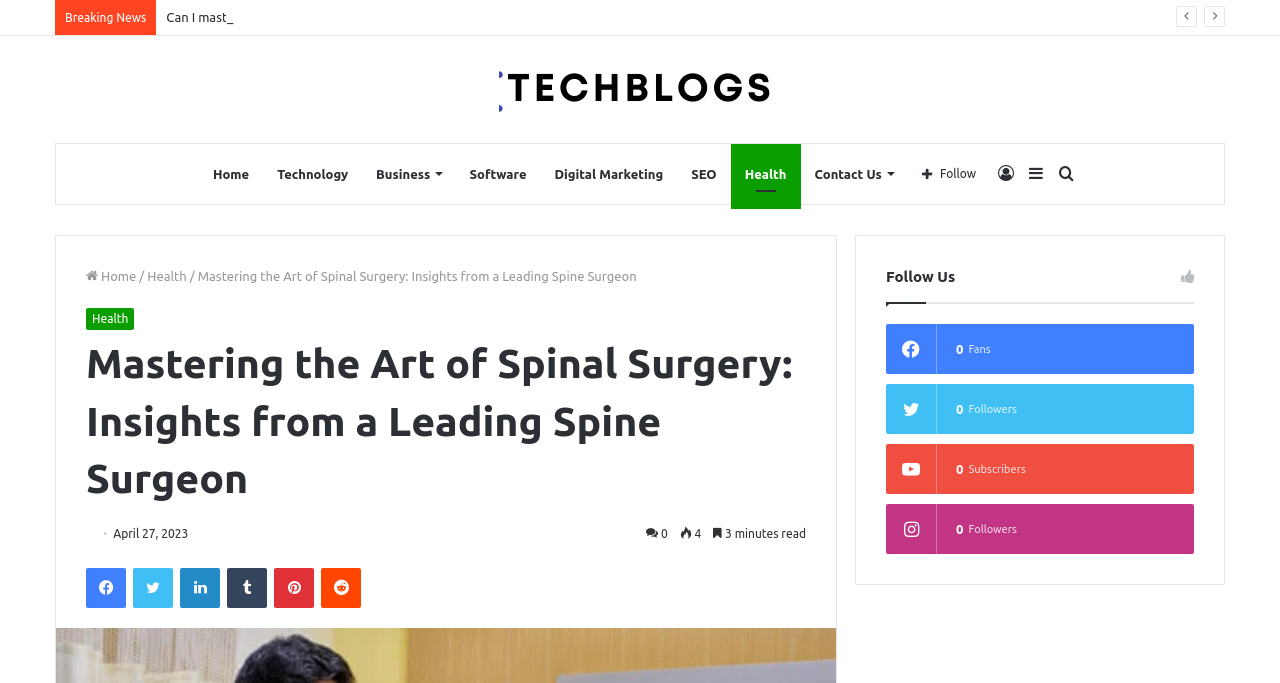Find and specify the bounding box coordinates that correspond to the clickable region for the instruction: "View the PERFORMANCE page".

None